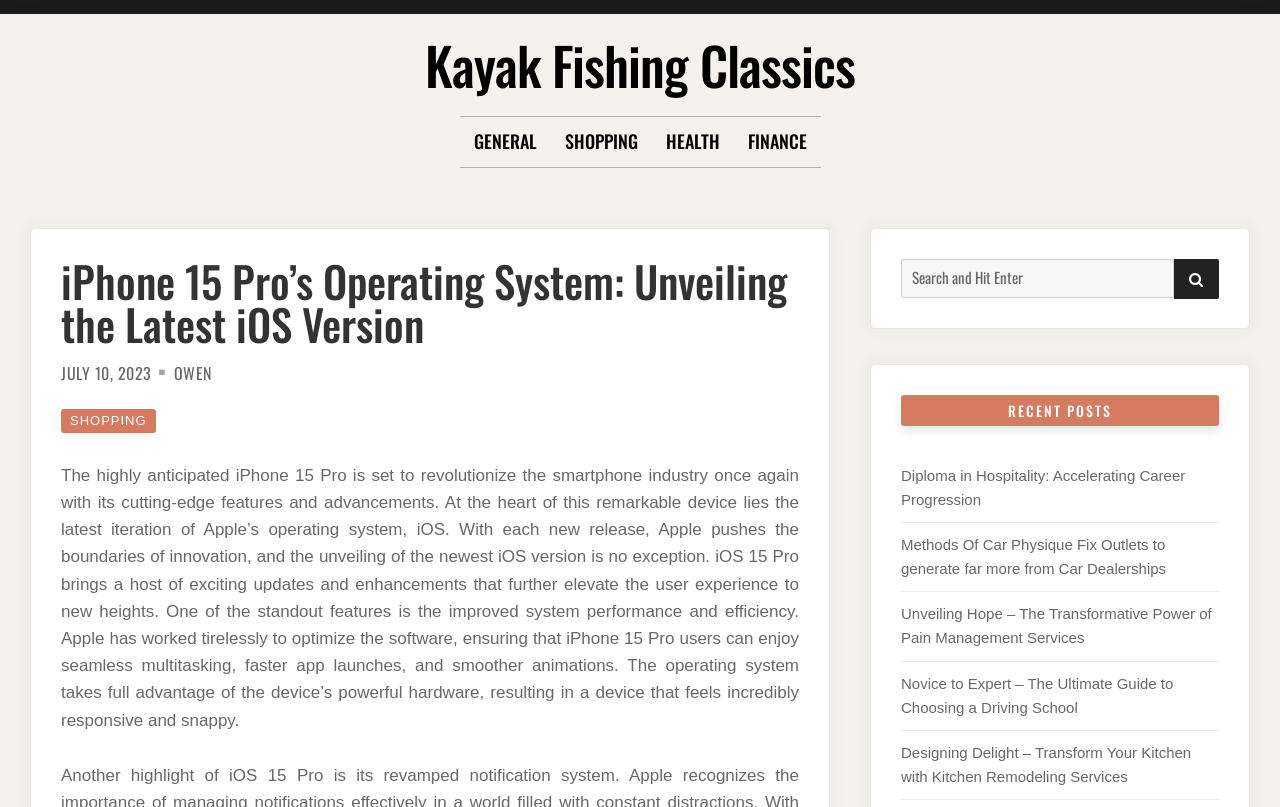Highlight the bounding box coordinates of the region I should click on to meet the following instruction: "Search for something".

[0.704, 0.321, 0.952, 0.369]